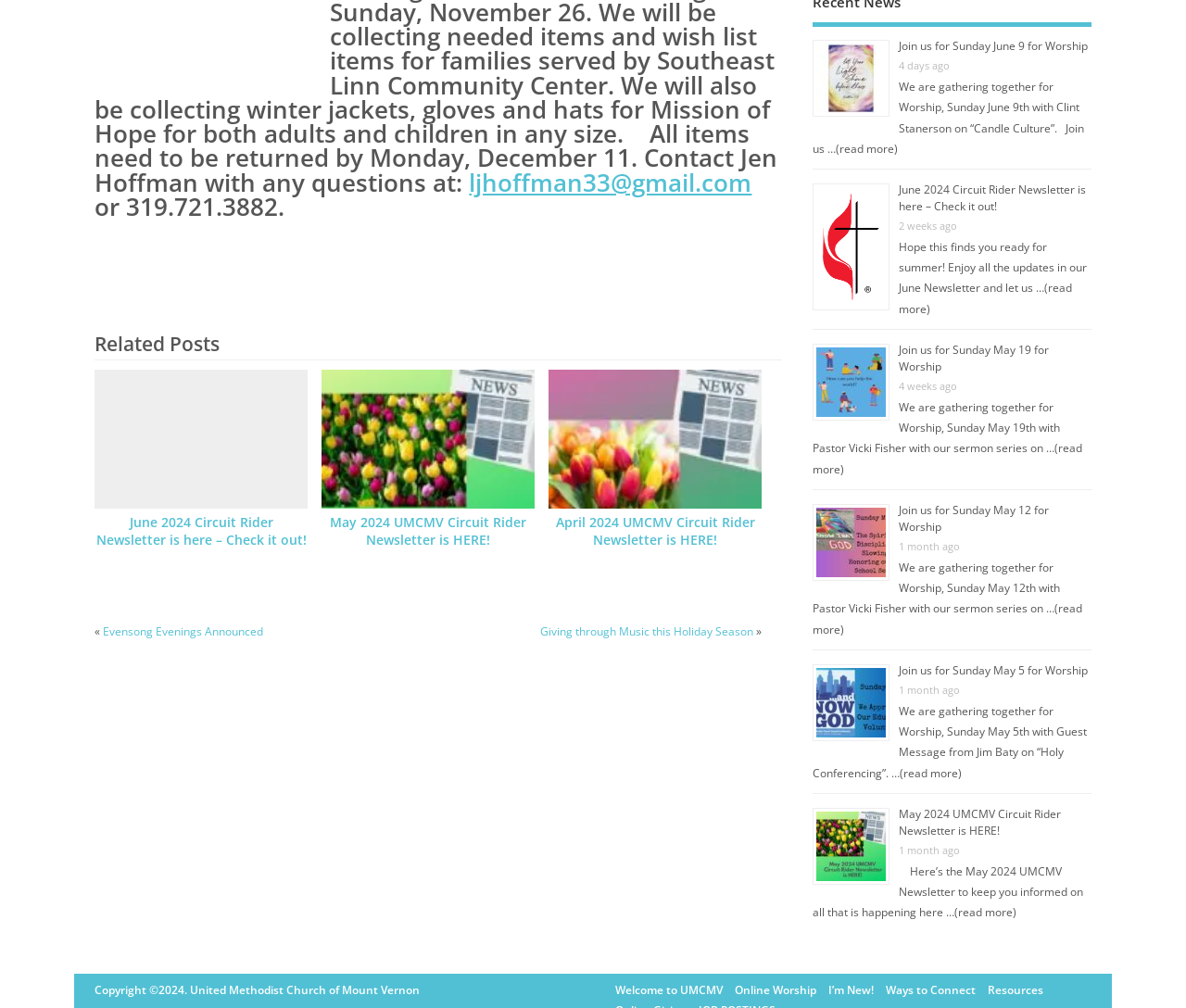Please determine the bounding box coordinates for the UI element described here. Use the format (top-left x, top-left y, bottom-right x, bottom-right y) with values bounded between 0 and 1: Evensong Evenings Announced

[0.087, 0.619, 0.222, 0.634]